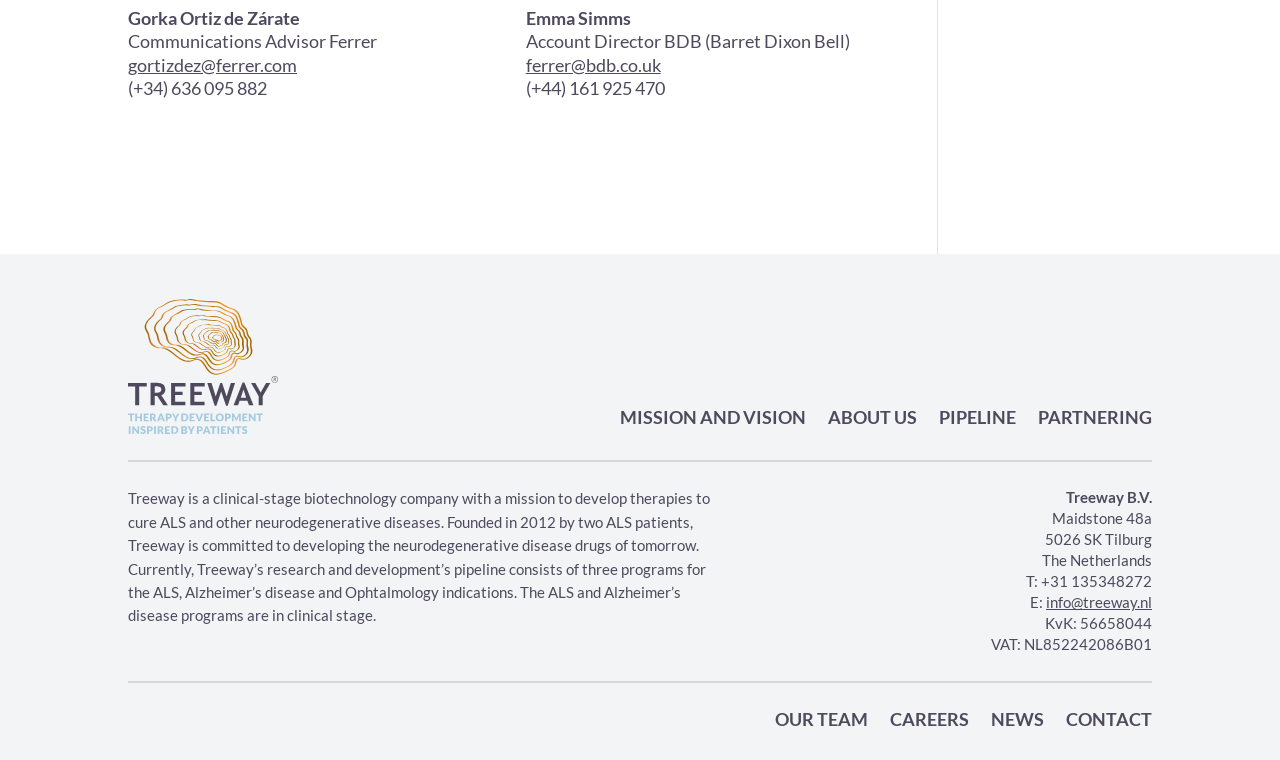Please identify the coordinates of the bounding box that should be clicked to fulfill this instruction: "Contact Treeway B.V. via email".

[0.817, 0.781, 0.9, 0.805]